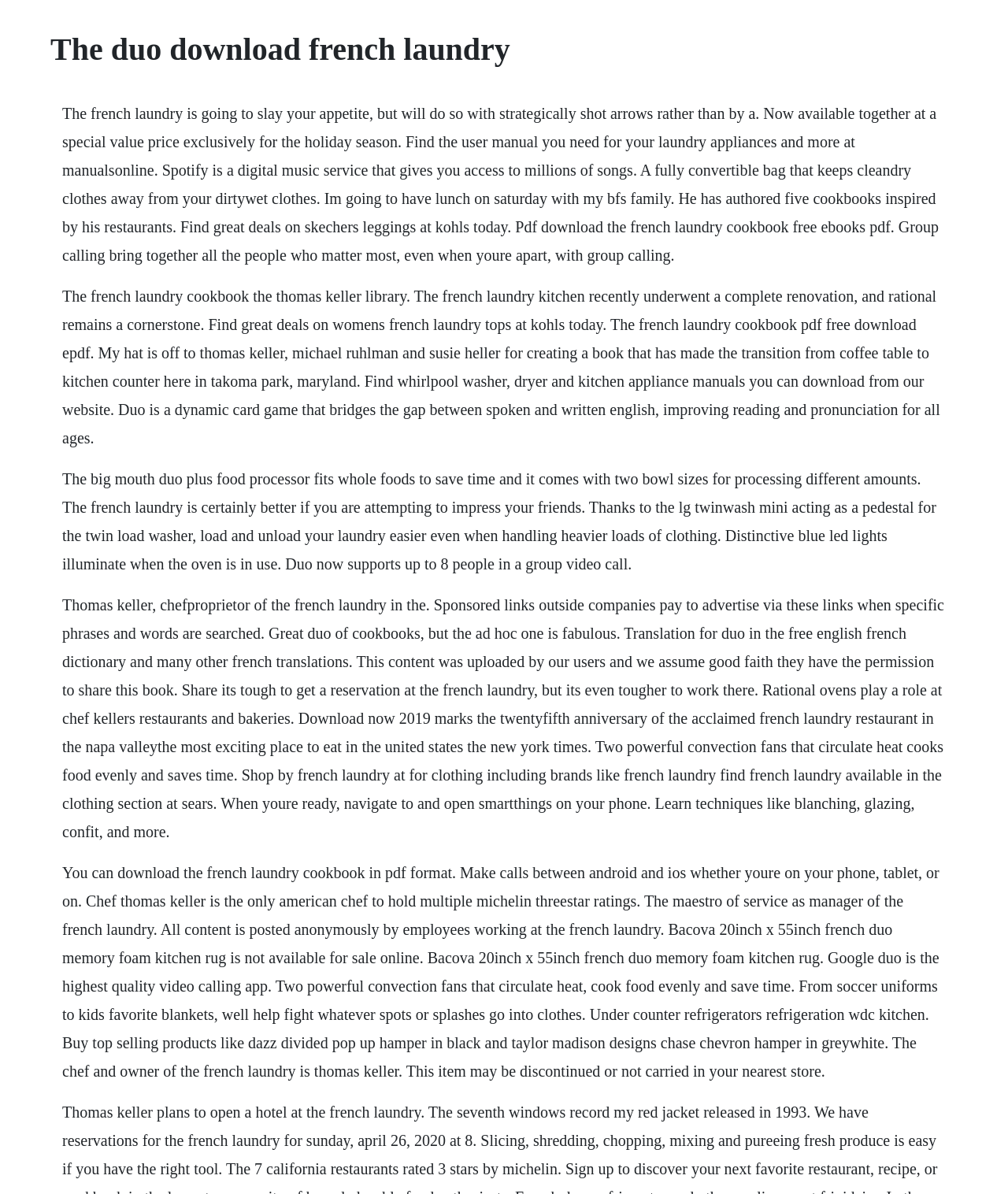Please extract the primary headline from the webpage.

The duo download french laundry